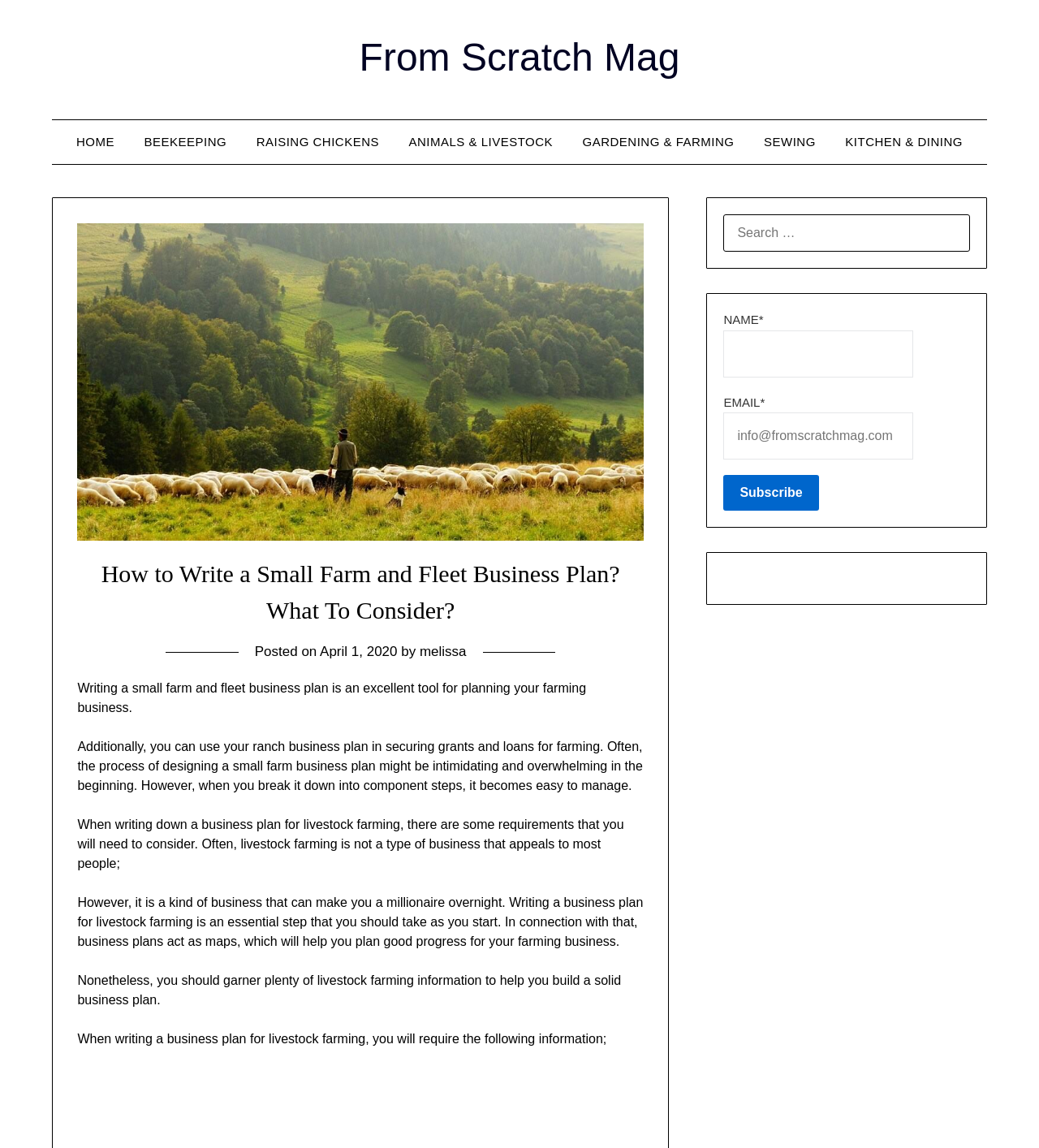What is the date the article was posted?
Craft a detailed and extensive response to the question.

The date the article was posted is mentioned as 'April 1, 2020', which is a link following the text 'Posted on'.